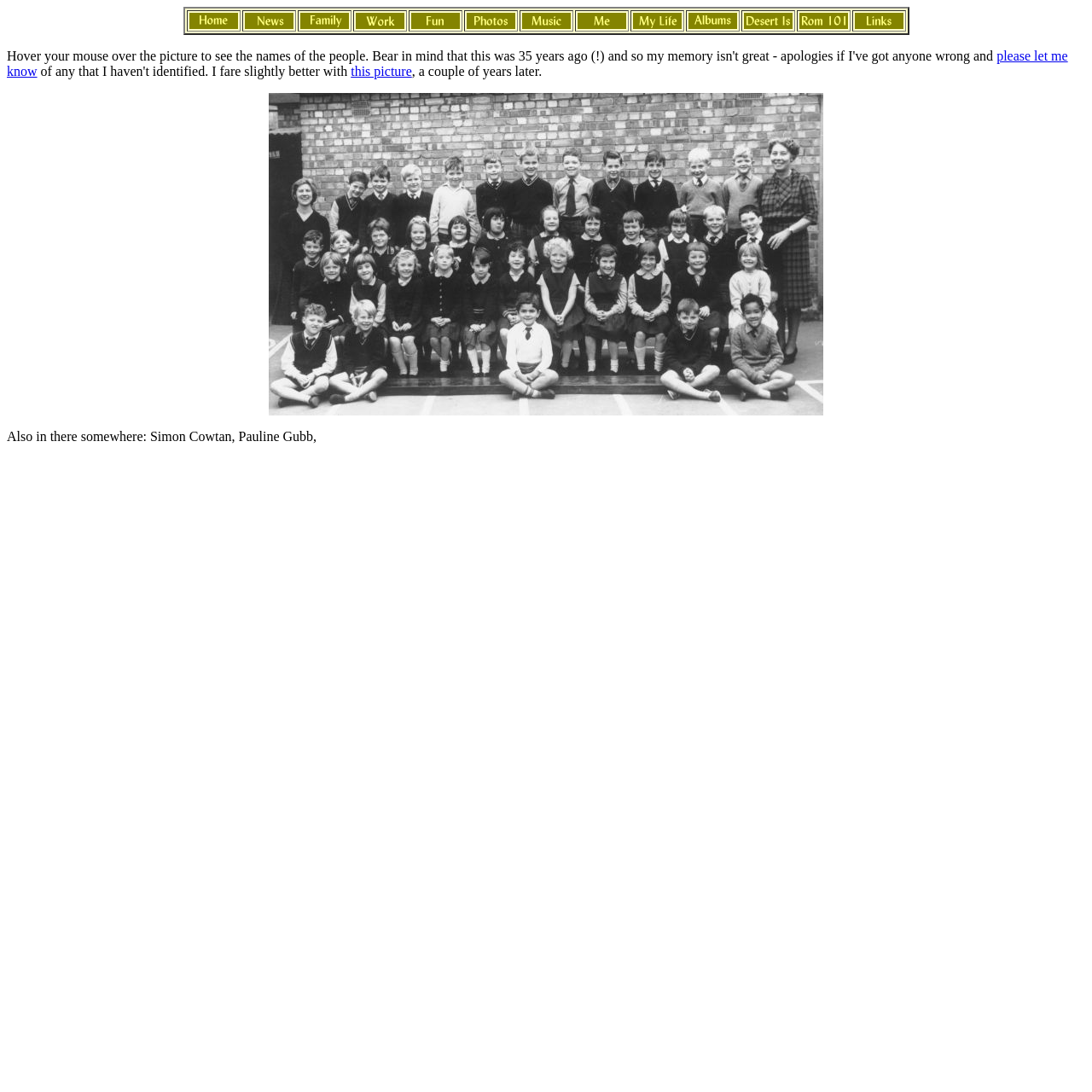Please reply with a single word or brief phrase to the question: 
What is the layout of the images on the webpage?

Grid